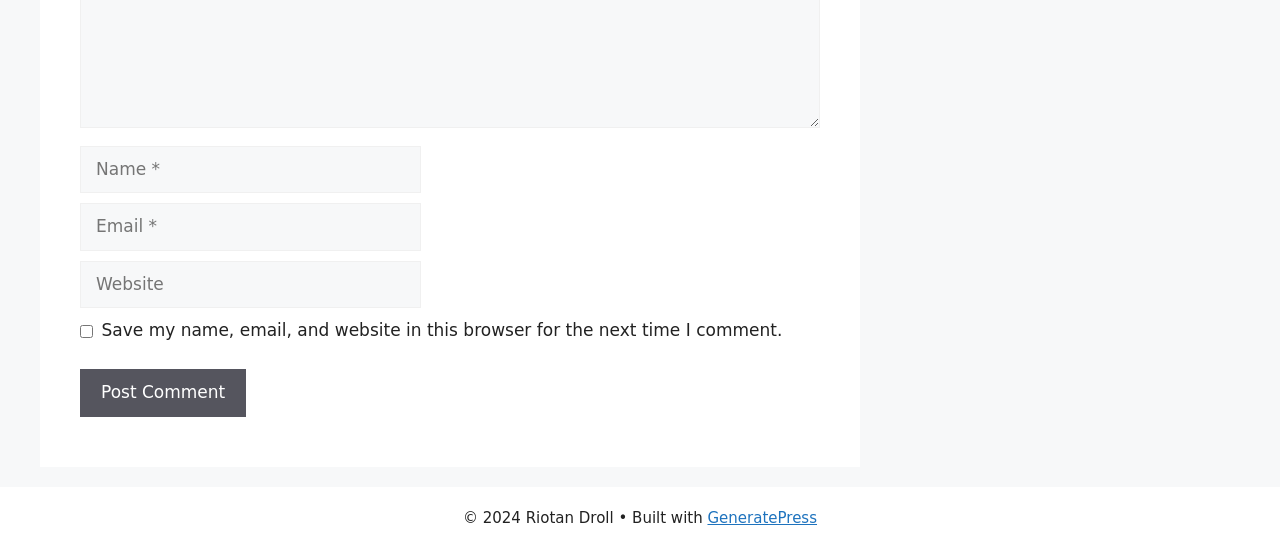What is the website built with?
Using the image, provide a concise answer in one word or a short phrase.

GeneratePress